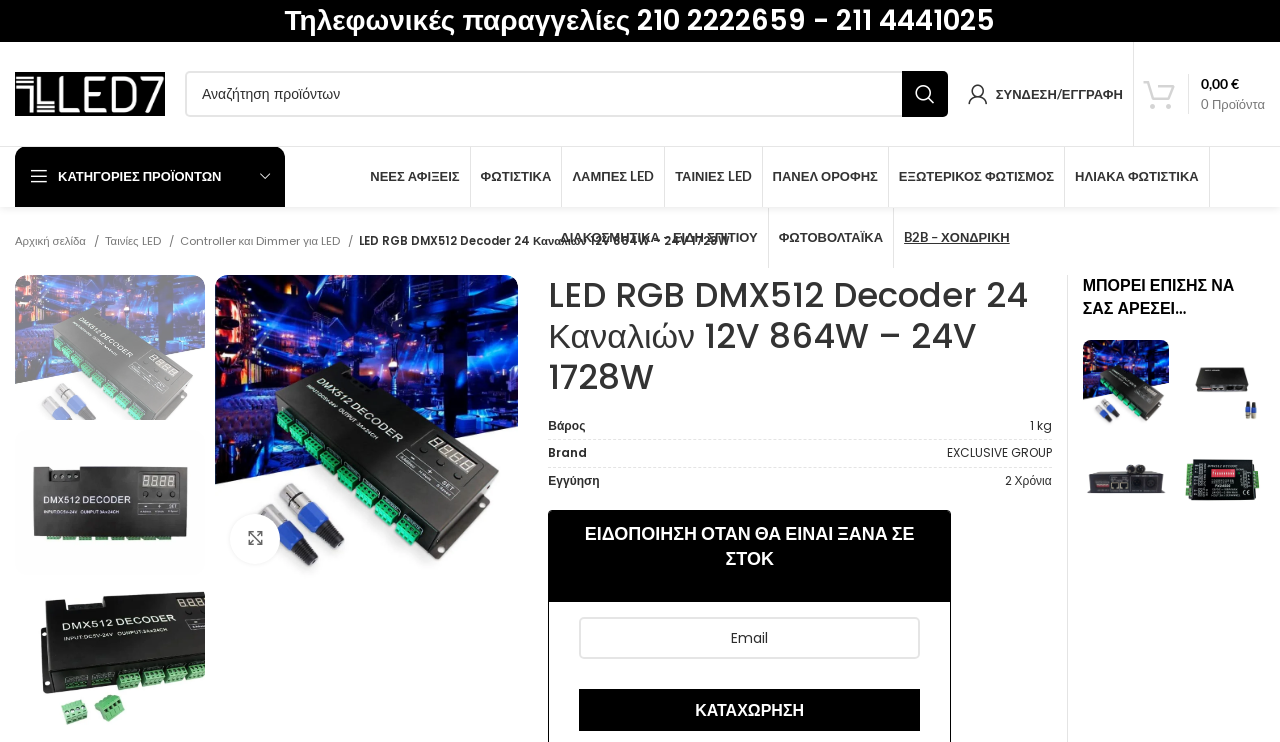What is the weight of the LED RGB DMX512 Decoder?
Answer the question with a detailed explanation, including all necessary information.

I found the weight of the LED RGB DMX512 Decoder in the table element, which has a row with a header 'Βάρος' and a cell with the value '1 kg'.